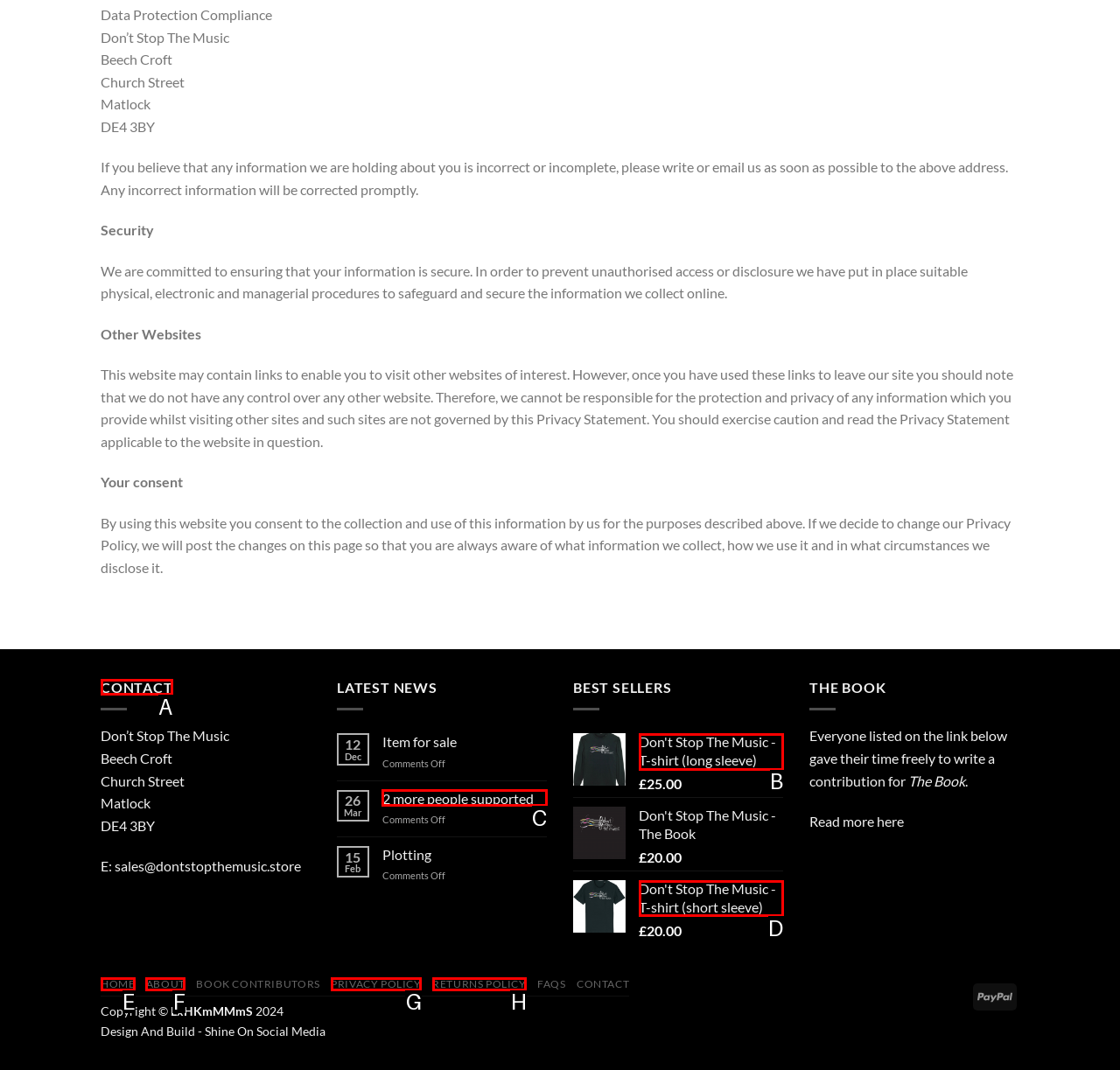Determine which UI element I need to click to achieve the following task: Read recent post about AI Video Generators Provide your answer as the letter of the selected option.

None